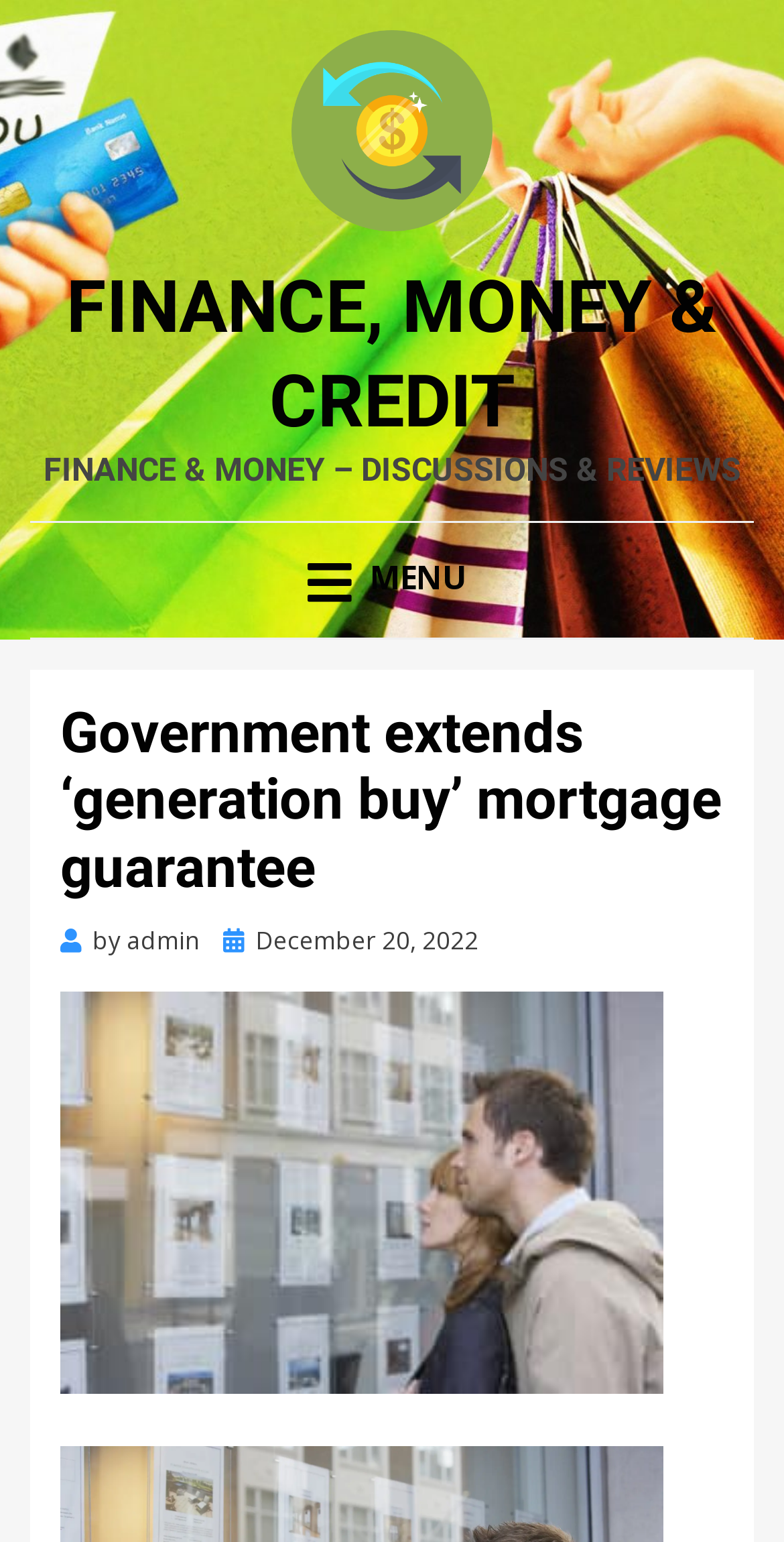What is the date of the article?
Answer the question with just one word or phrase using the image.

December 20, 2022